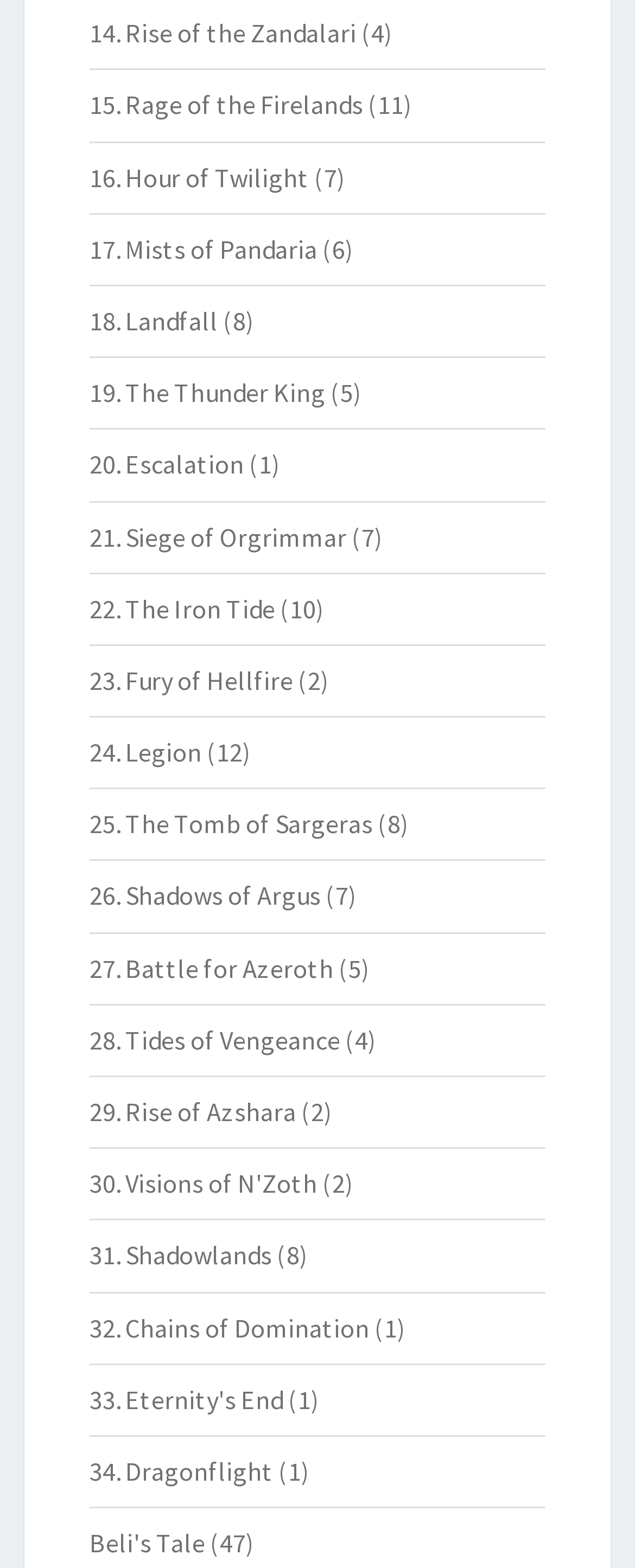Can you find the bounding box coordinates for the element to click on to achieve the instruction: "Click on Mists of Pandaria"?

[0.141, 0.148, 0.5, 0.169]